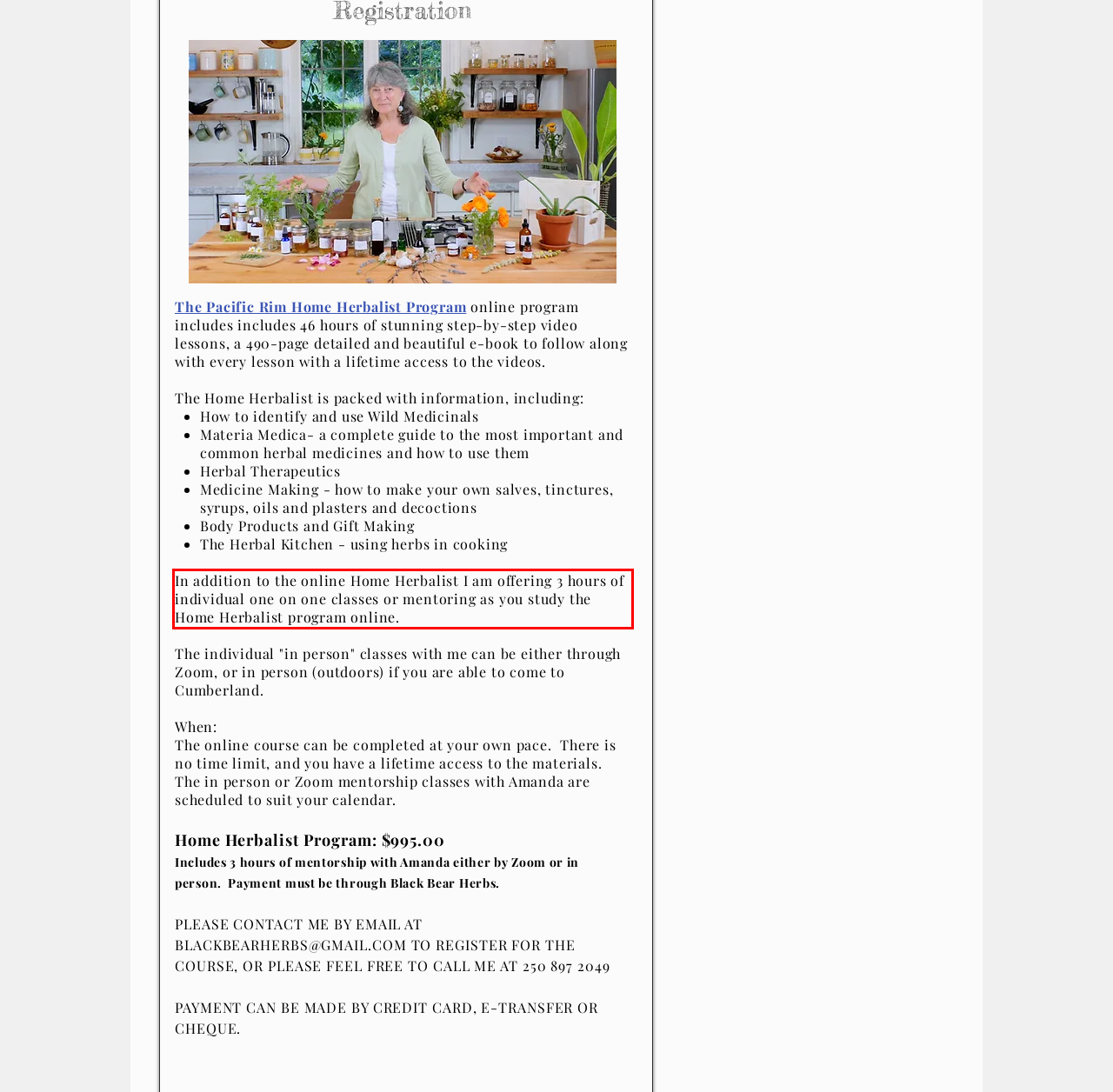Please examine the webpage screenshot and extract the text within the red bounding box using OCR.

In addition to the online Home Herbalist I am offering 3 hours of individual one on one classes or mentoring as you study the Home Herbalist program online.